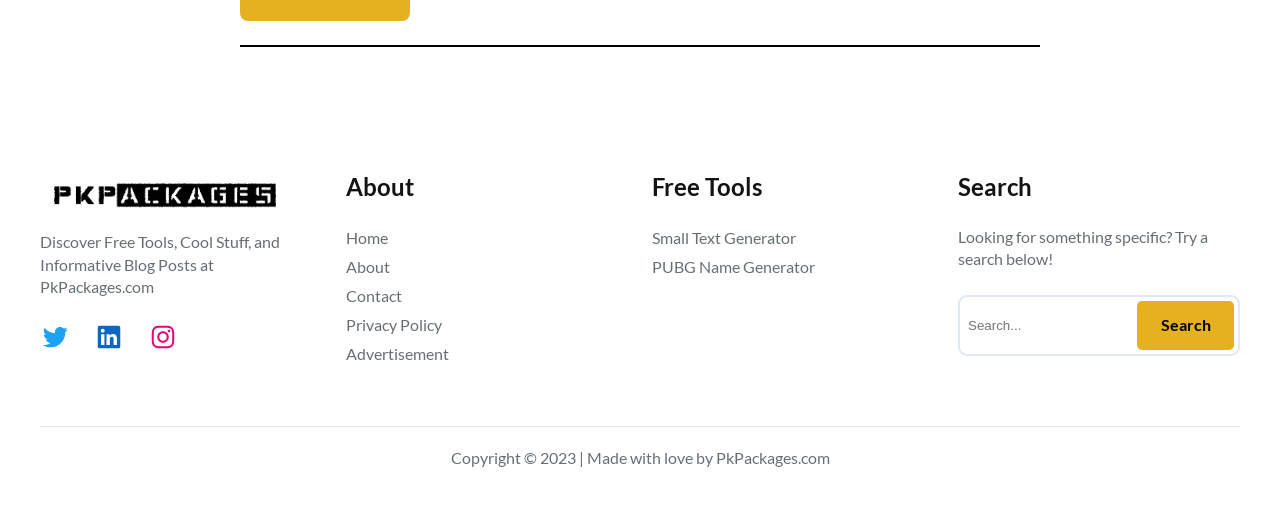Identify the bounding box coordinates of the clickable section necessary to follow the following instruction: "Go to the Home page". The coordinates should be presented as four float numbers from 0 to 1, i.e., [left, top, right, bottom].

[0.27, 0.444, 0.303, 0.491]